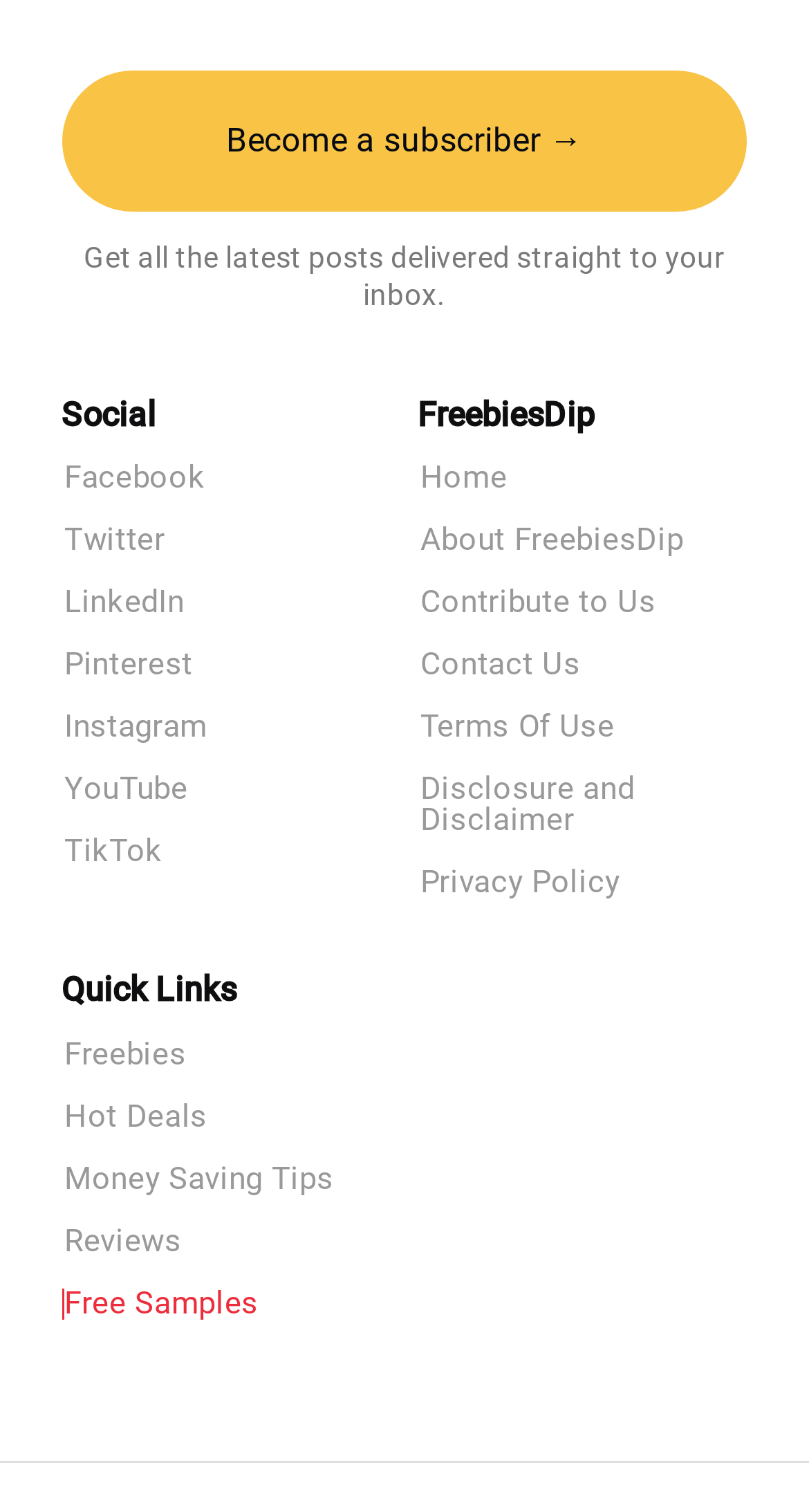Identify the bounding box coordinates of the clickable section necessary to follow the following instruction: "Check out freebies". The coordinates should be presented as four float numbers from 0 to 1, i.e., [left, top, right, bottom].

[0.077, 0.687, 0.923, 0.708]